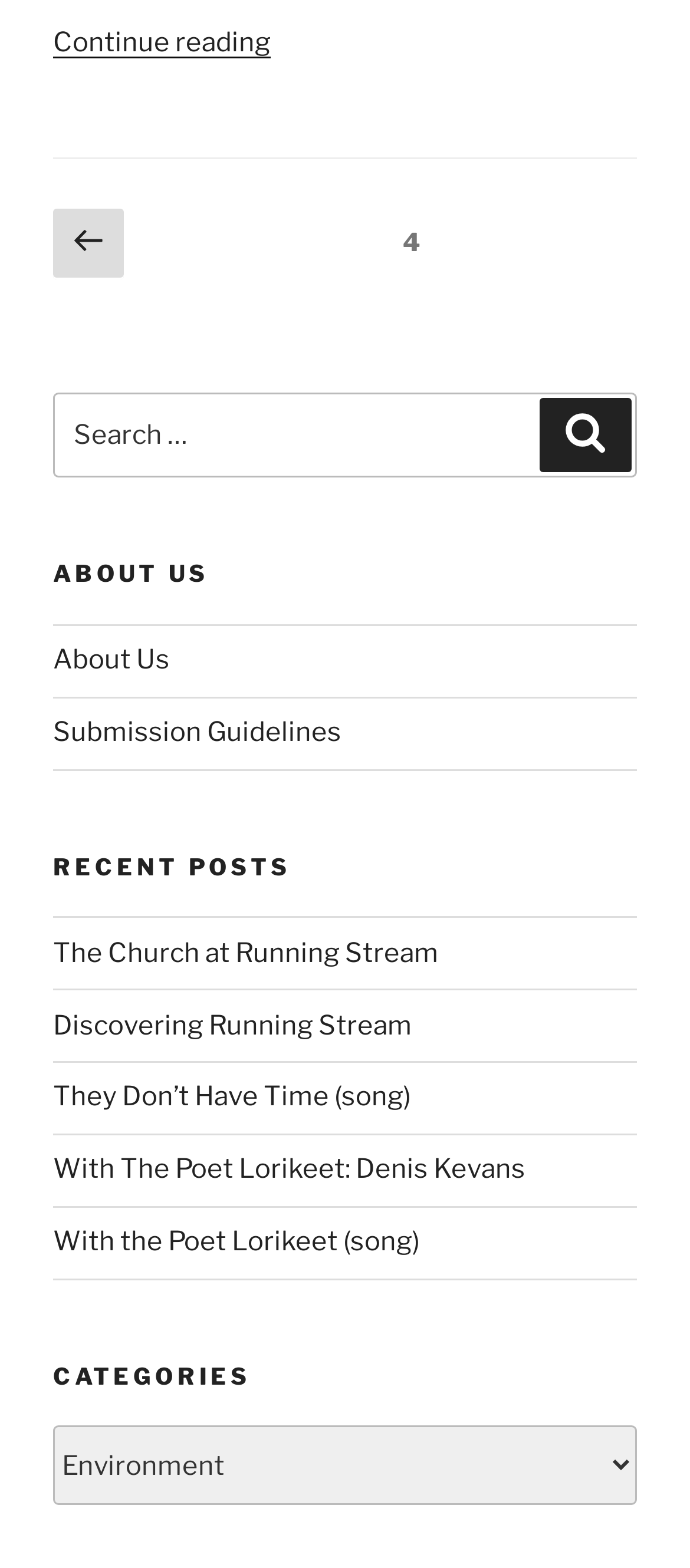Determine the bounding box coordinates of the section I need to click to execute the following instruction: "Search for something". Provide the coordinates as four float numbers between 0 and 1, i.e., [left, top, right, bottom].

[0.077, 0.251, 0.923, 0.305]